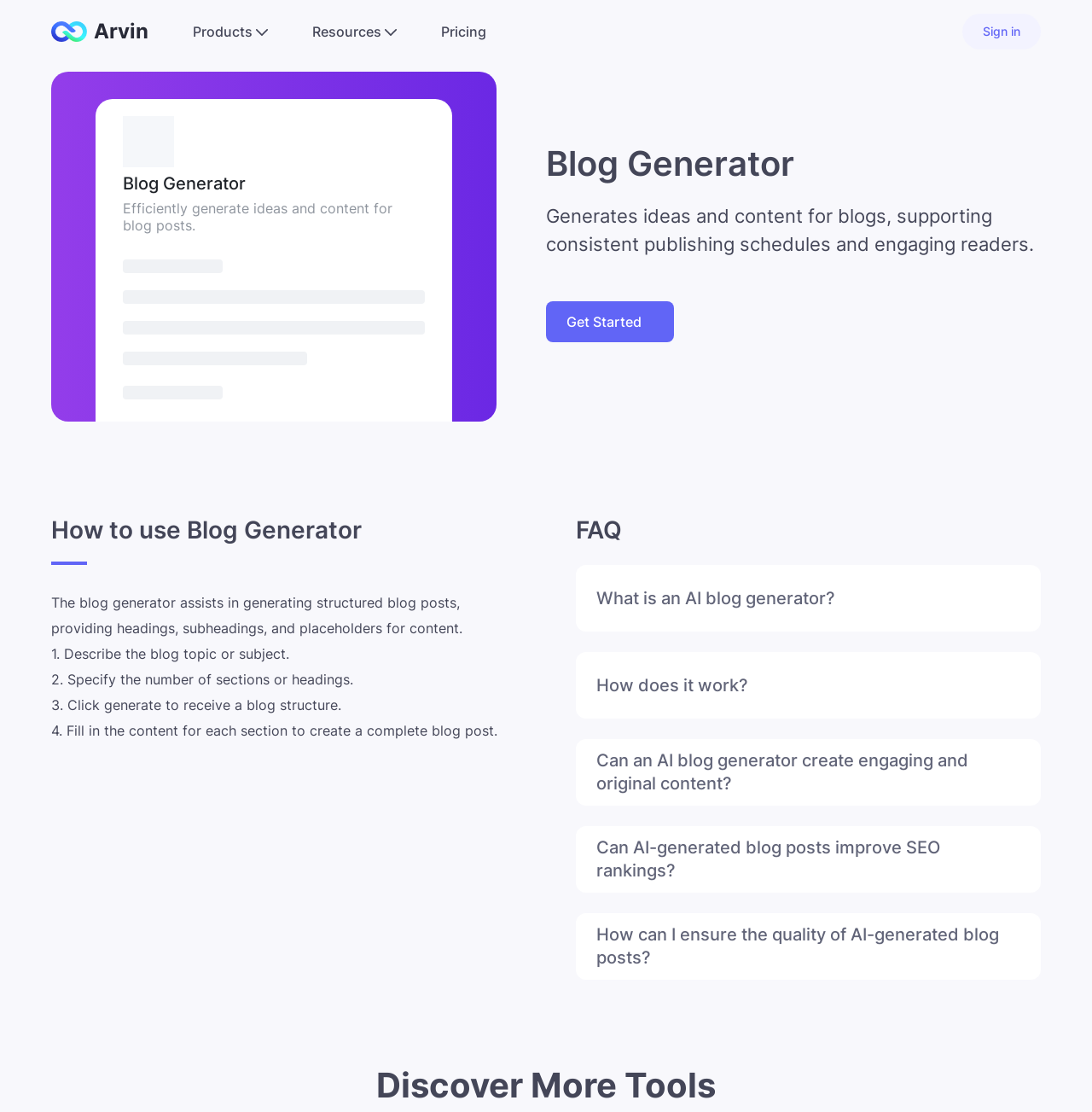Please identify the bounding box coordinates of the element that needs to be clicked to perform the following instruction: "Click the 'Sign in' button".

[0.881, 0.012, 0.953, 0.045]